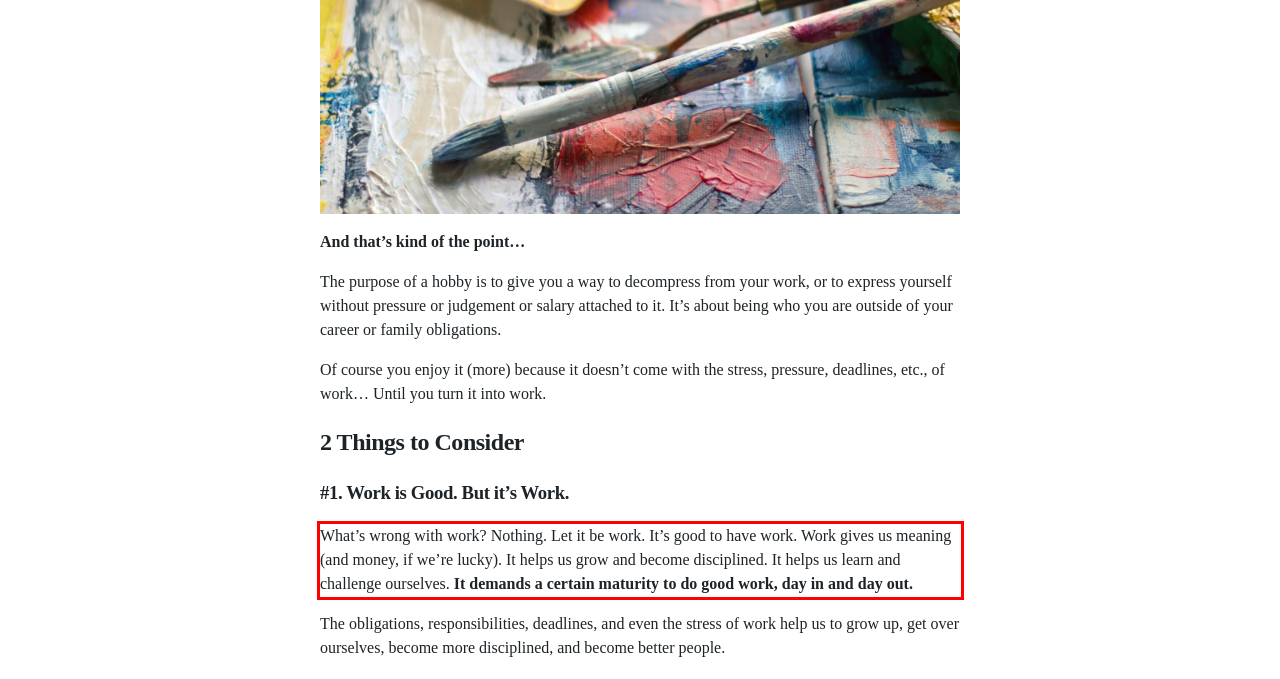You have a screenshot of a webpage with a red bounding box. Use OCR to generate the text contained within this red rectangle.

What’s wrong with work? Nothing. Let it be work. It’s good to have work. Work gives us meaning (and money, if we’re lucky). It helps us grow and become disciplined. It helps us learn and challenge ourselves. It demands a certain maturity to do good work, day in and day out.